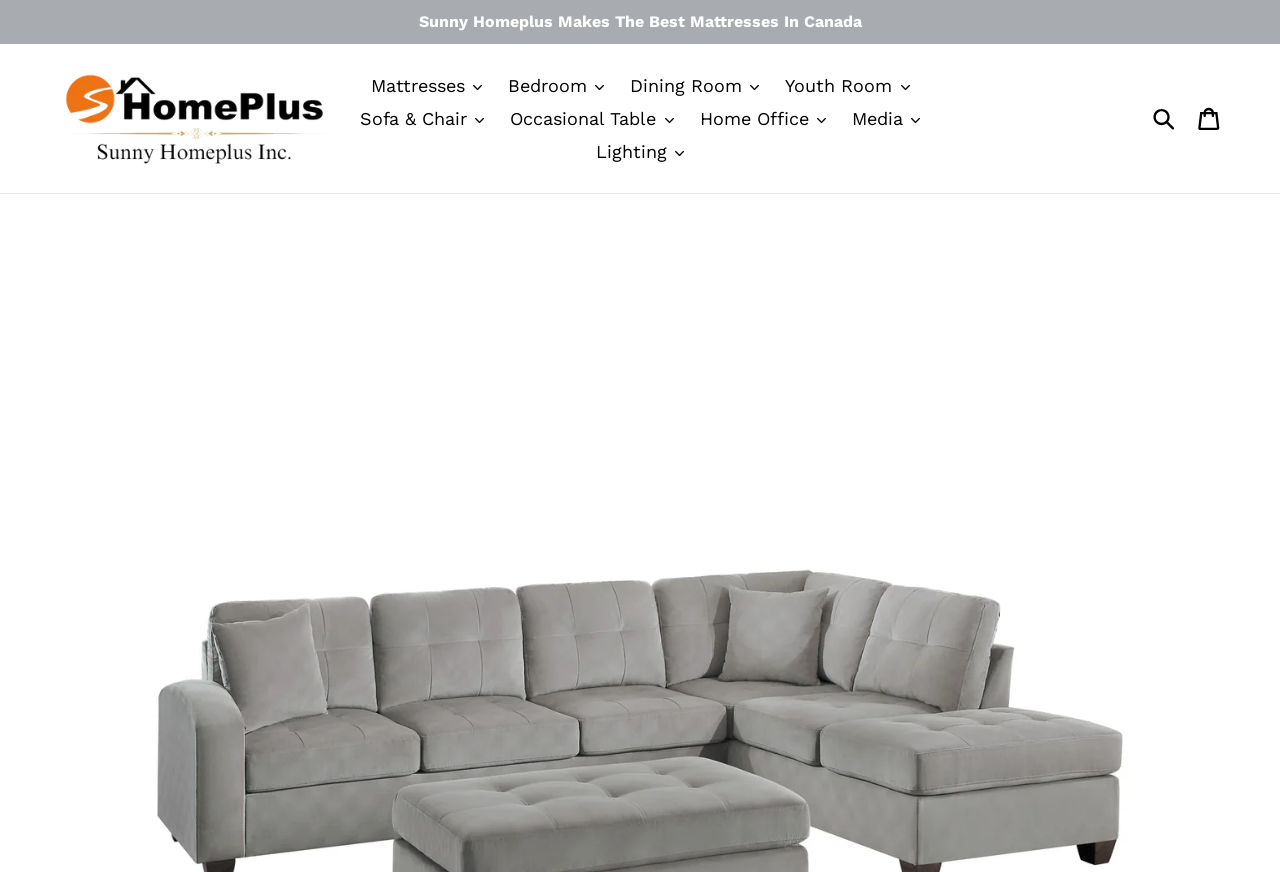What is the brand name of the mattress?
Based on the image, answer the question with as much detail as possible.

I found the brand name 'Sunny Homeplus' in the static text at the top of the webpage, which says 'Sunny Homeplus Makes The Best Mattresses In Canada'.